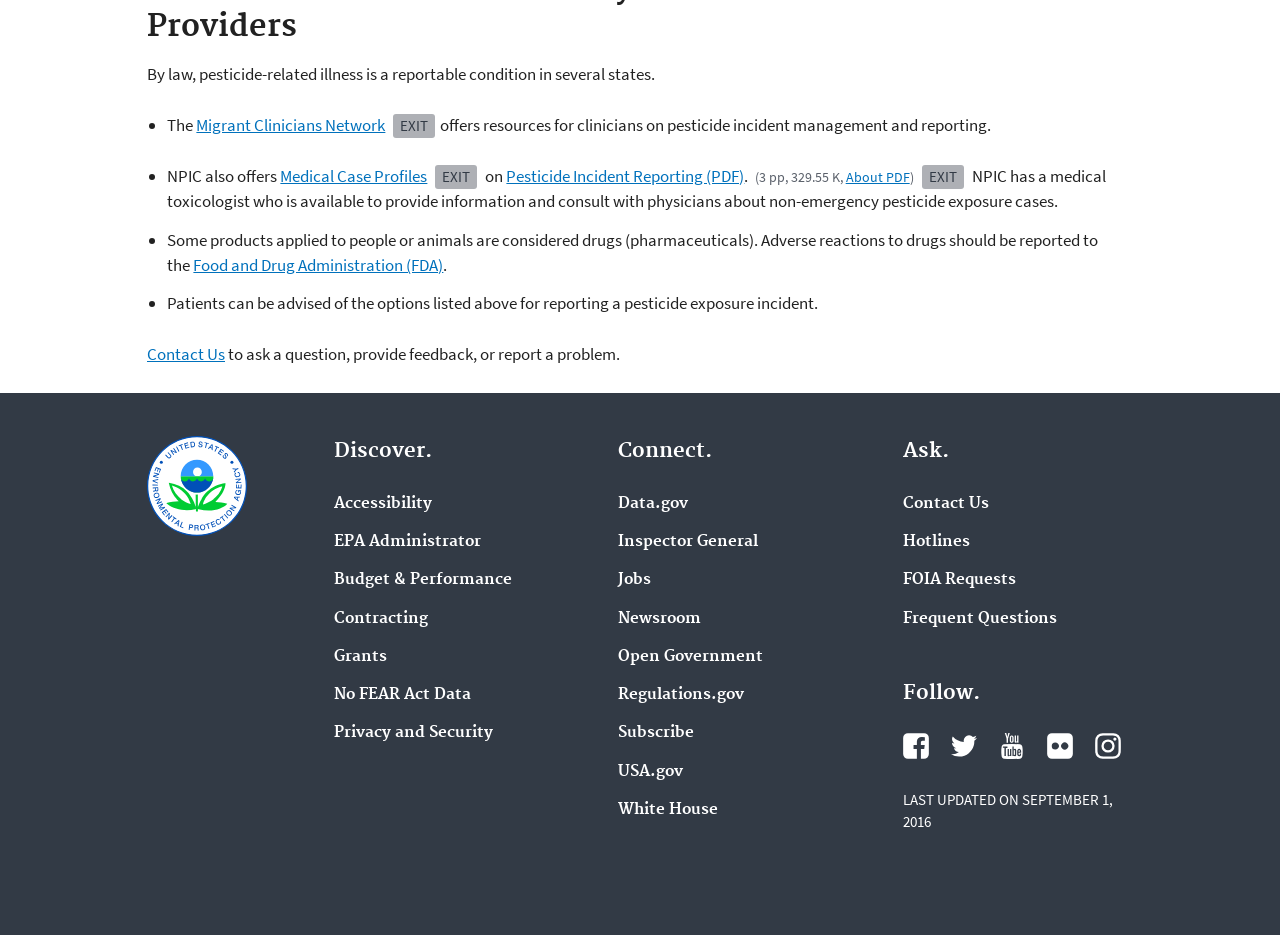Where can patients report adverse reactions to drugs?
Look at the image and provide a short answer using one word or a phrase.

Food and Drug Administration (FDA)